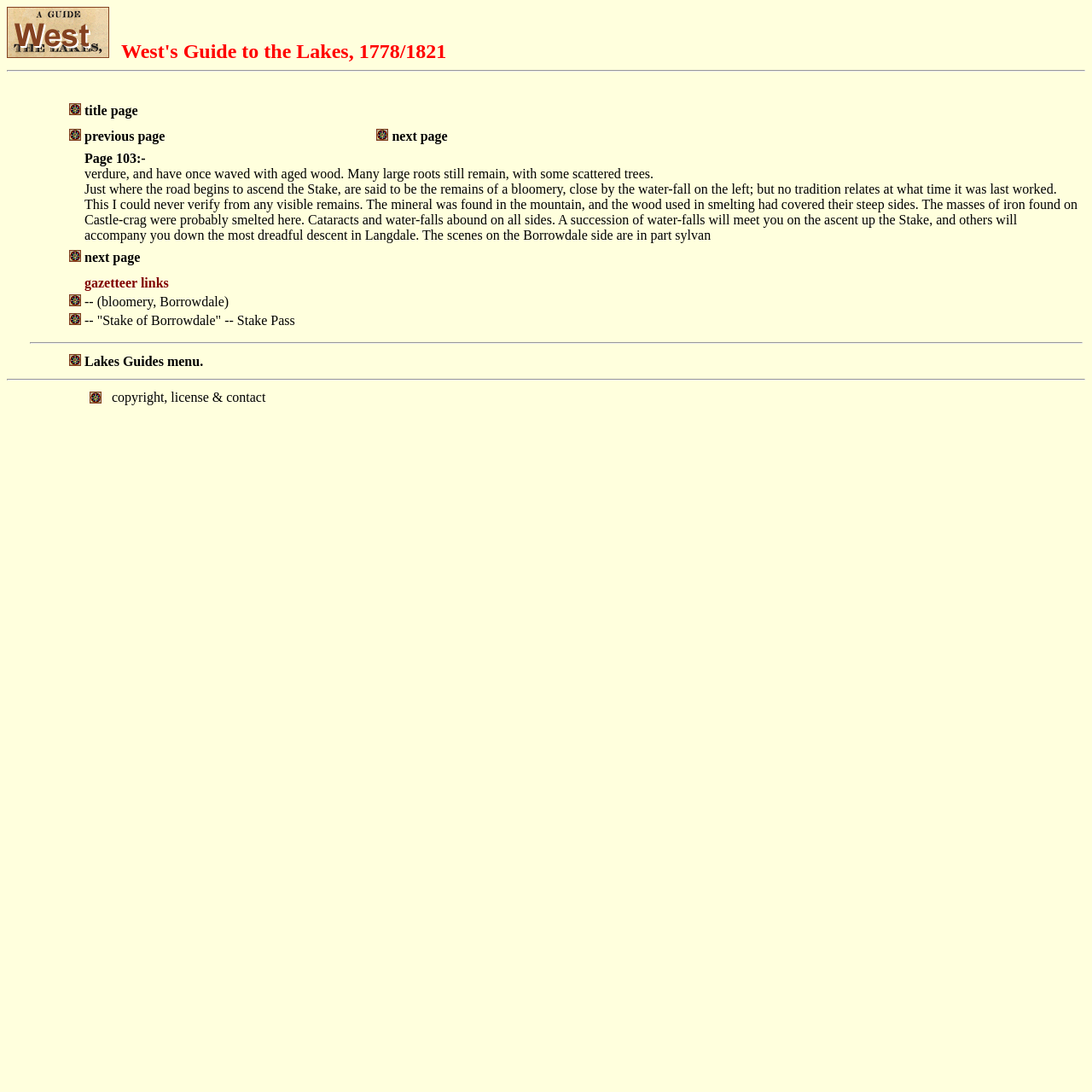Create a detailed narrative of the webpage’s visual and textual elements.

The webpage is about Thomas West's Guide to the Lakes, 1778/1821. At the top left corner, there is a button to access the main menu, accompanied by a small image. To the right of the button, there is a horizontal separator line. Below the separator line, there is a table with multiple rows and columns. Each row contains three cells, with the left and middle cells being empty, and the right cell containing various content, including buttons, text, and images.

The table has several rows, each with a similar structure. Some rows contain buttons with accompanying images, while others have text describing scenes from the Lake District, such as waterfalls and mountains. There are also links to navigate to previous and next pages.

In the middle of the table, there is a section with a longer passage of text describing the scenery and history of the area, including the remains of a bloomery and the use of wood for smelting. The text is divided into paragraphs, with each paragraph describing a different aspect of the area.

Throughout the table, there are several buttons and links that allow users to navigate to different pages or access additional information. The buttons are accompanied by small images, and the links are embedded in the text. At the bottom of the table, there are more links and buttons, including a gazetteer link and a button to access more information about the Stake of Borrowdale.